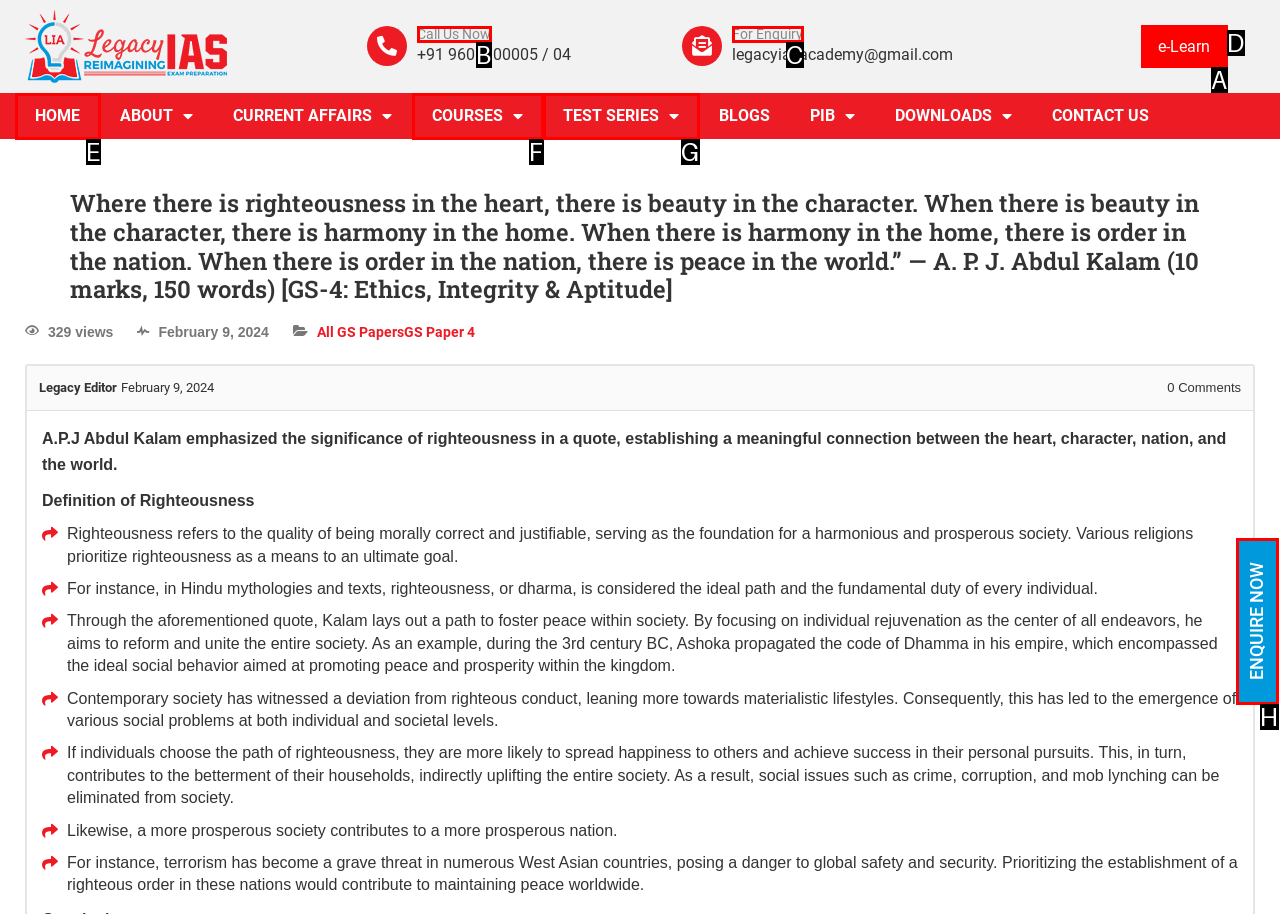Find the HTML element that matches the description: Call Us Now. Answer using the letter of the best match from the available choices.

B